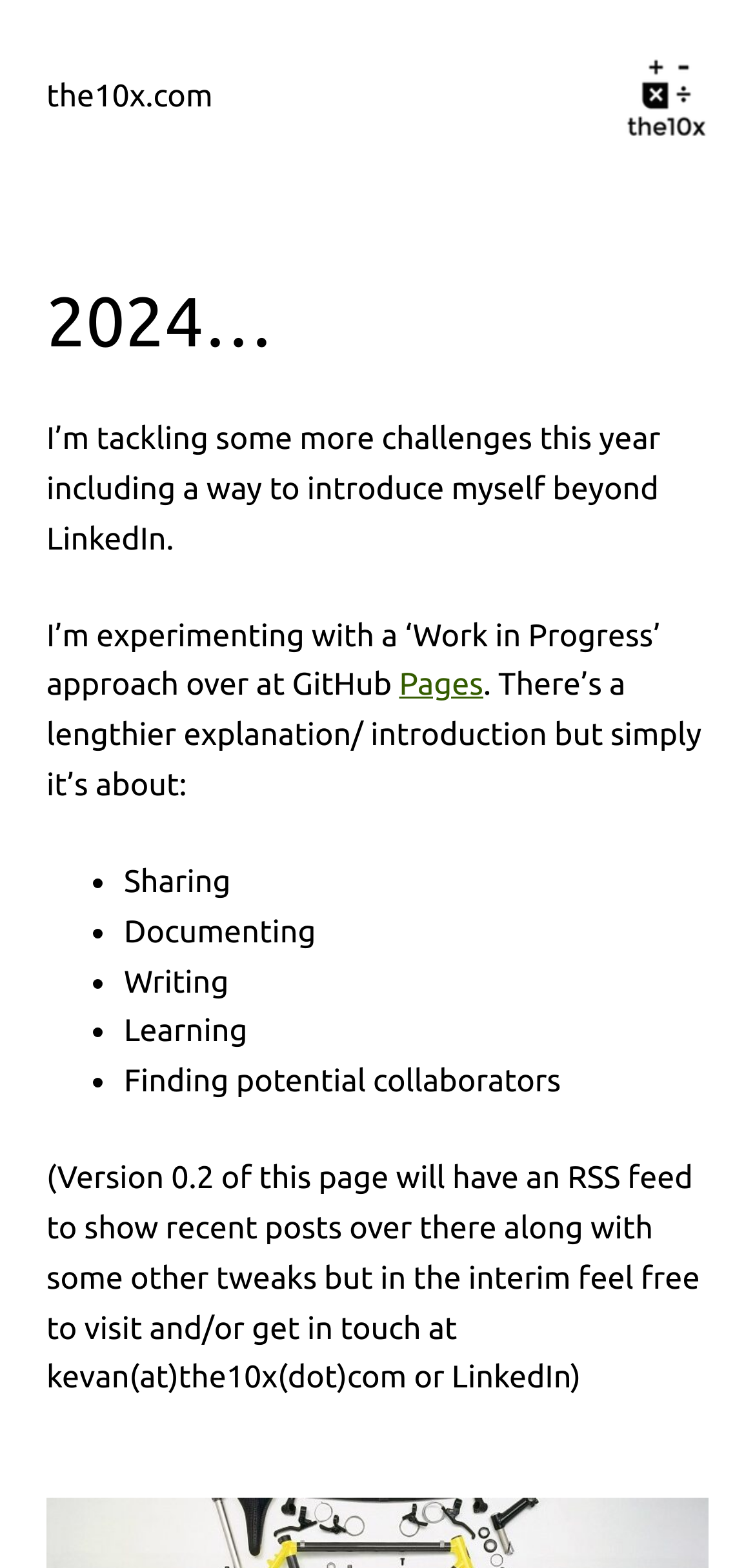How can readers get in touch with the author?
Look at the image and respond with a single word or a short phrase.

Email or LinkedIn